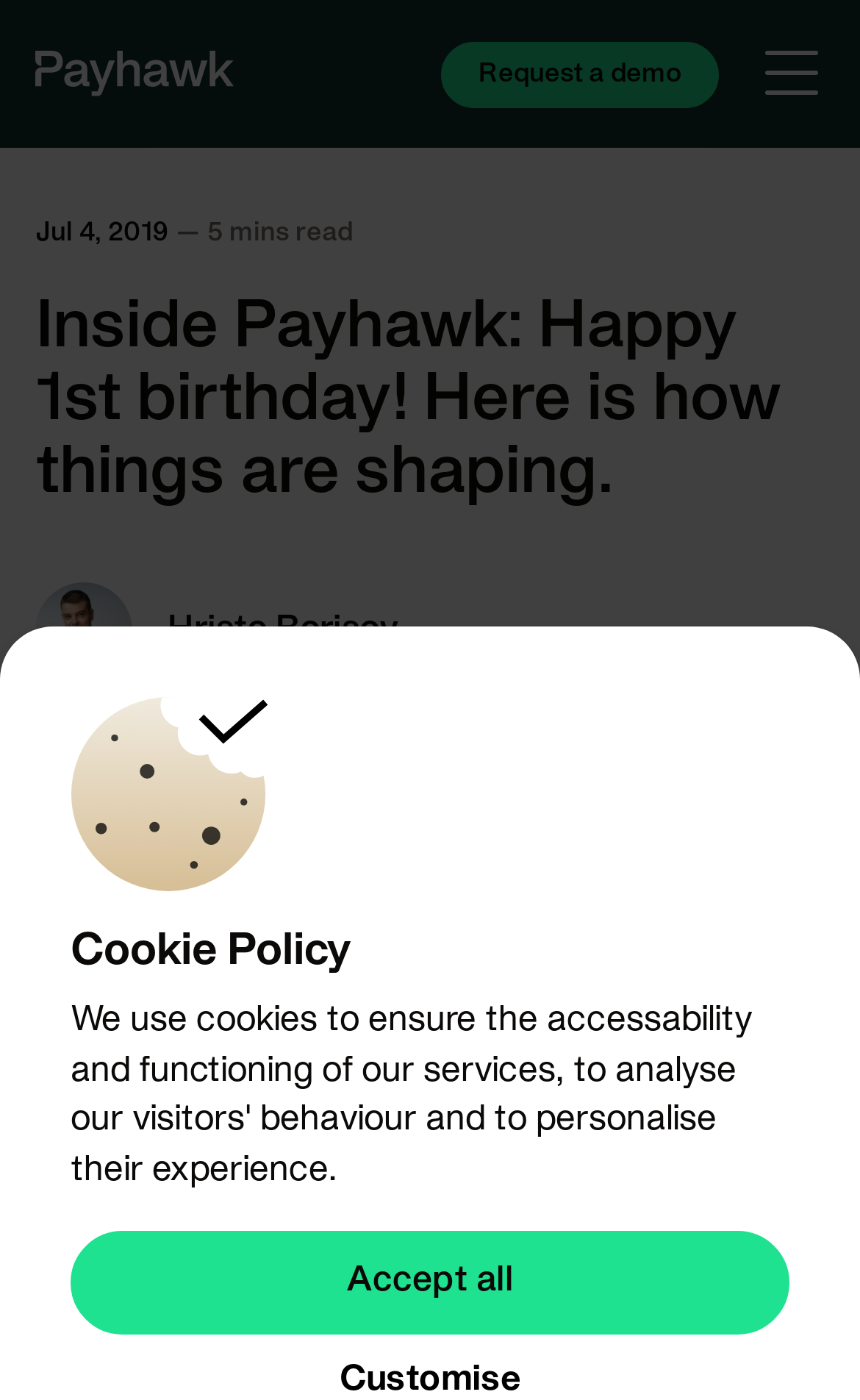Use a single word or phrase to answer the question: What is the name of the company?

Payhawk